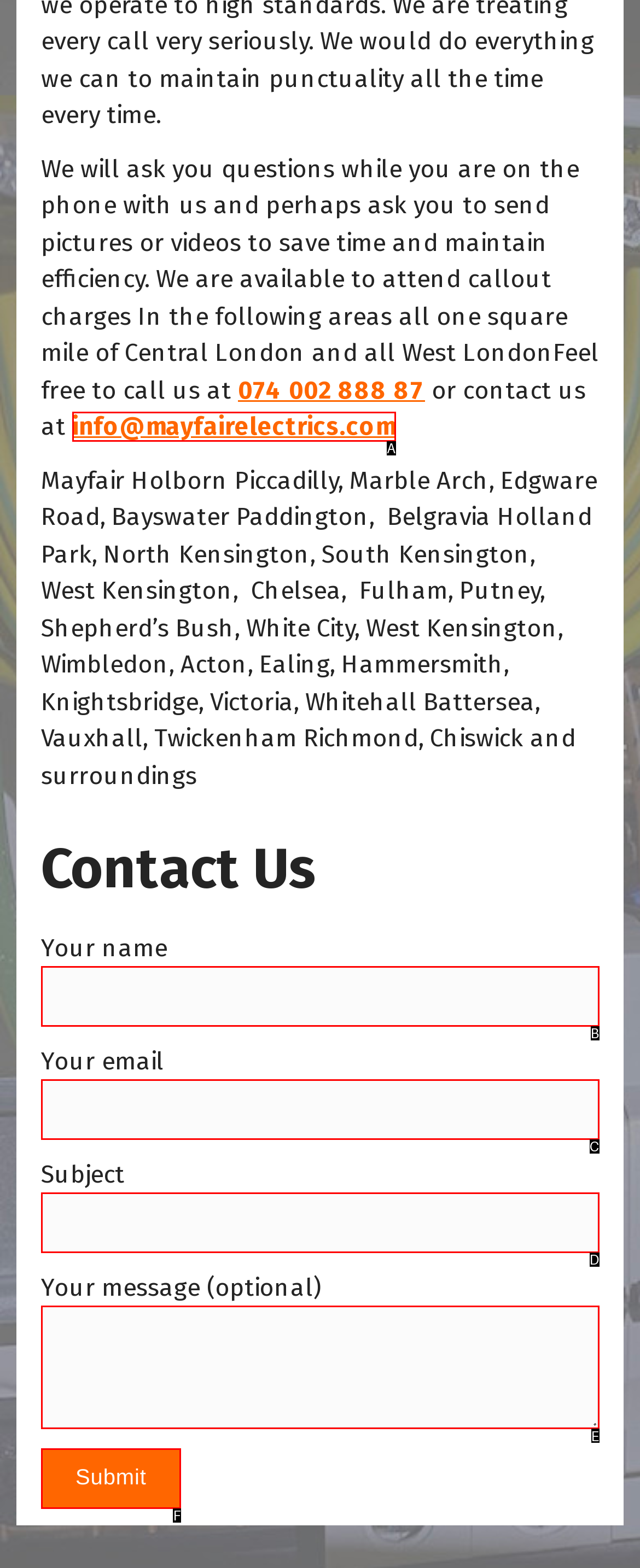Choose the letter that best represents the description: name="your-message". Provide the letter as your response.

E